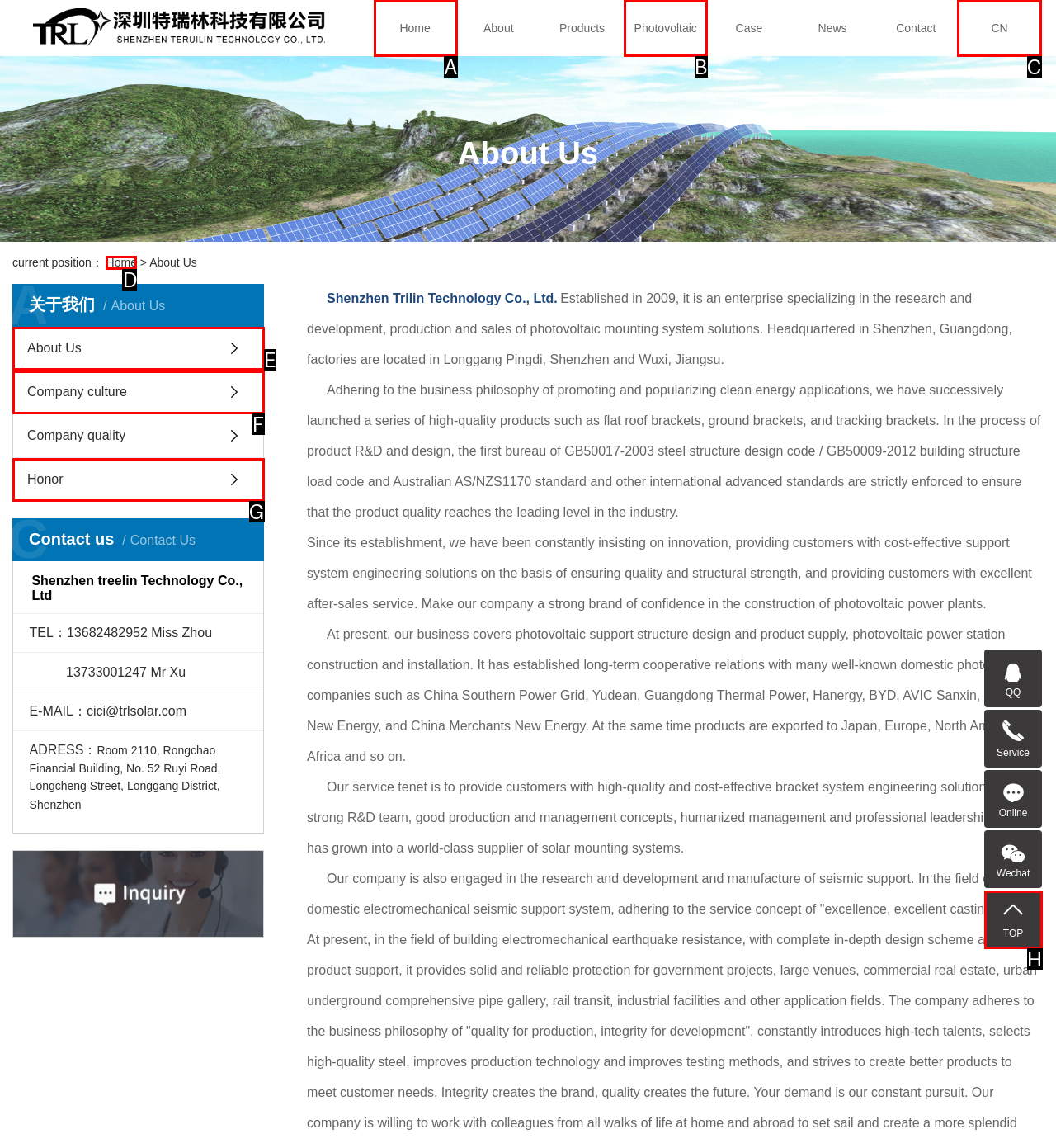Identify the HTML element to click to fulfill this task: Click the 'Home' link
Answer with the letter from the given choices.

A